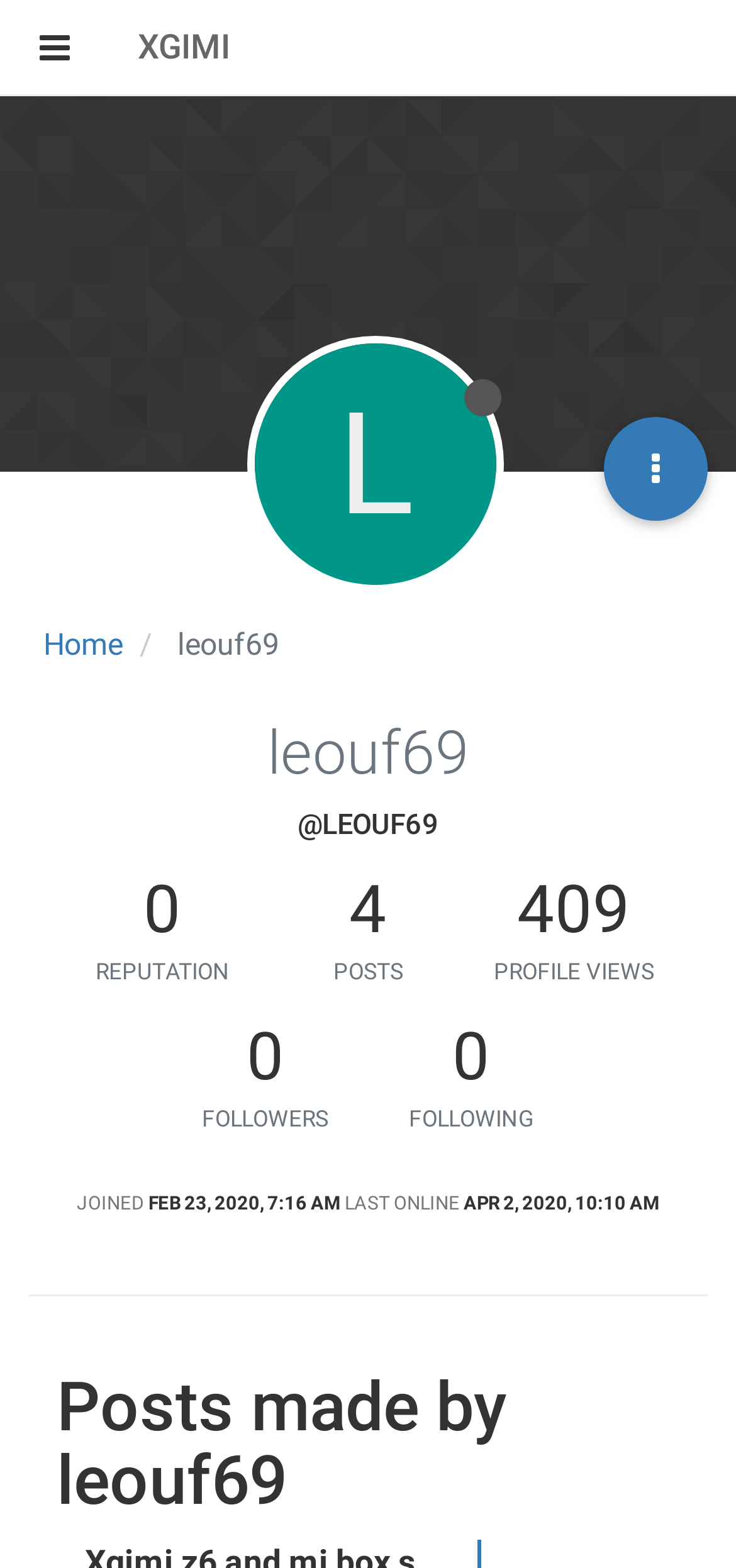What is the last online time of the user?
Answer the question in as much detail as possible.

The last online time of the user can be found in the section that displays various information about the user, including the join date. The last online time is displayed as 'Apr 2, 2020, 10:10 AM' with the bounding box coordinates [0.629, 0.761, 0.896, 0.774].